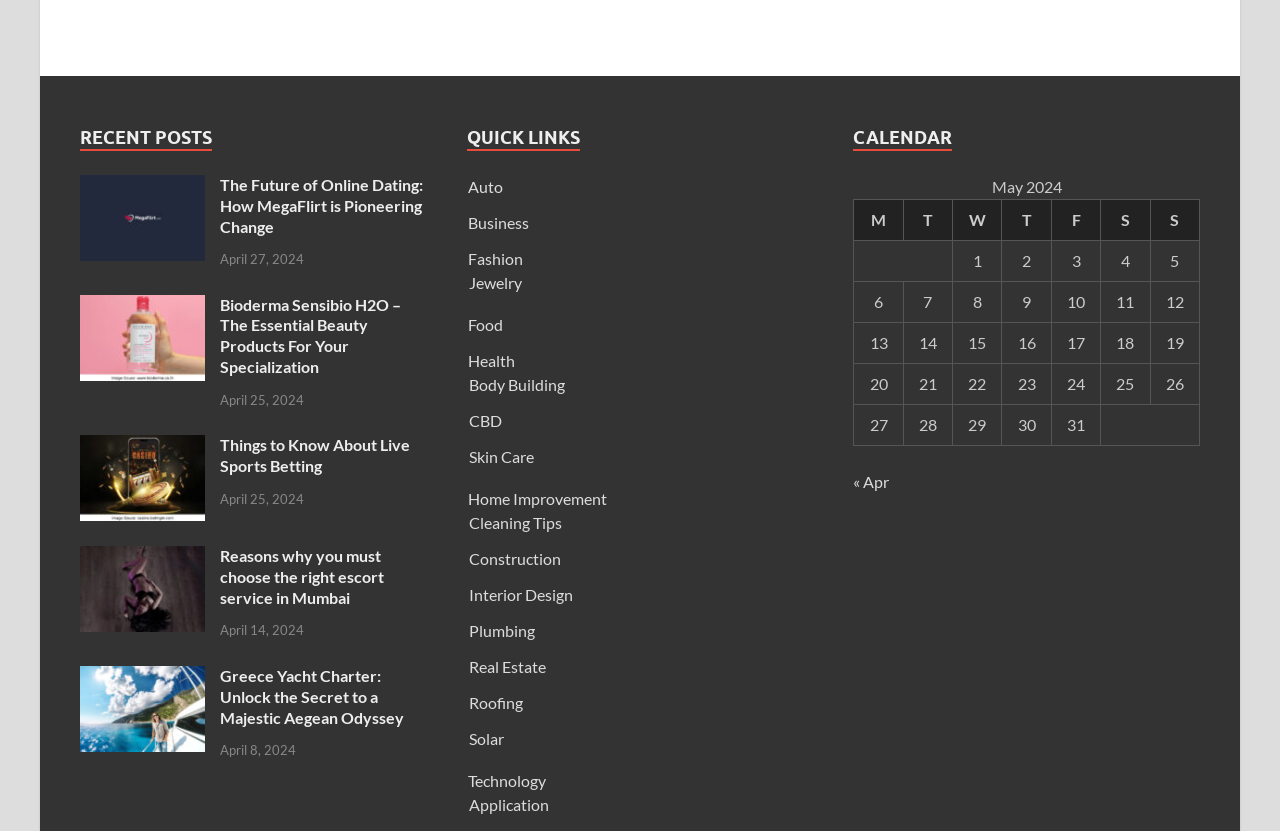Based on the provided description, "Body Building", find the bounding box of the corresponding UI element in the screenshot.

[0.366, 0.451, 0.441, 0.474]